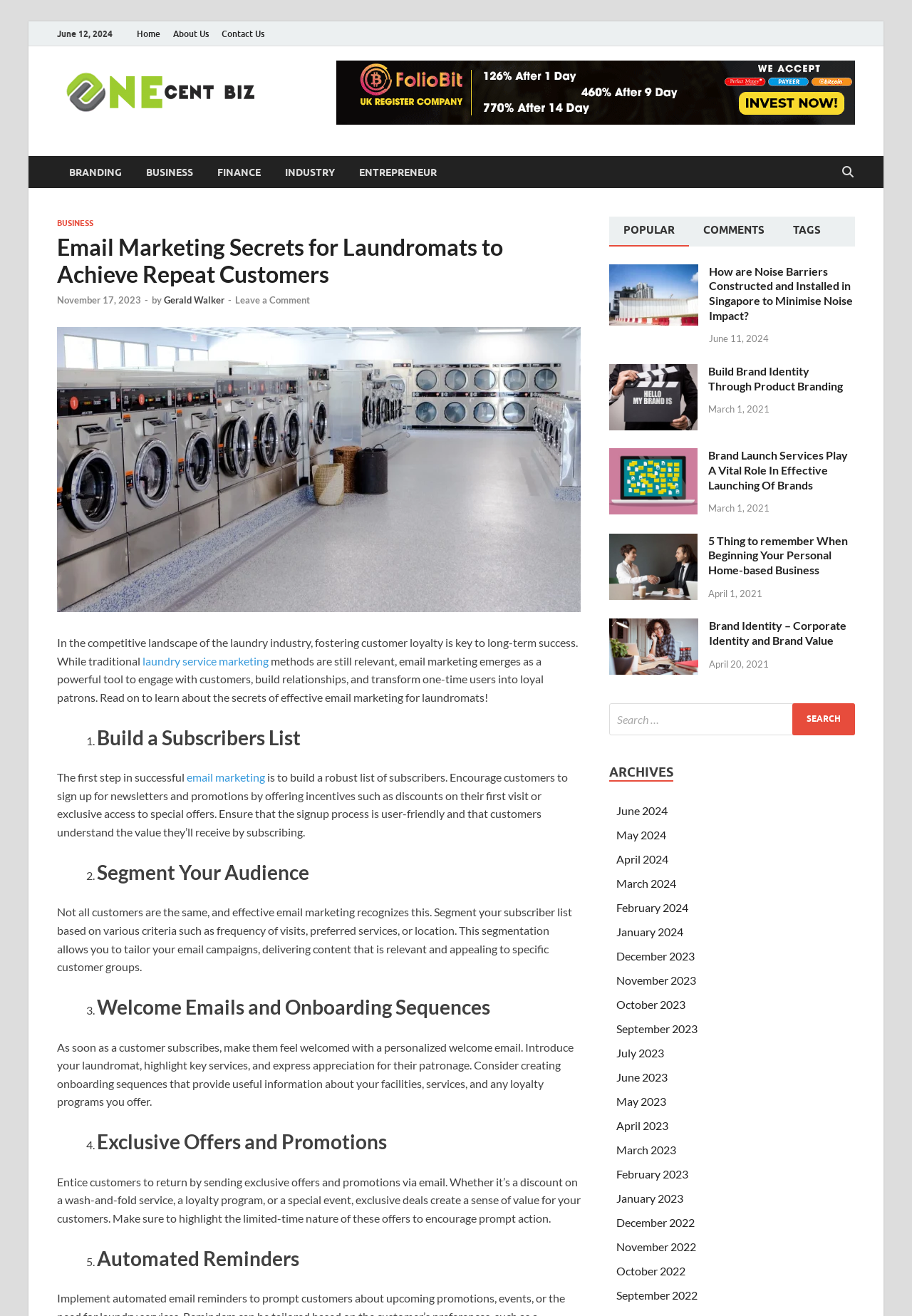Please find the bounding box for the following UI element description. Provide the coordinates in (top-left x, top-left y, bottom-right x, bottom-right y) format, with values between 0 and 1: November 17, 2023

[0.062, 0.223, 0.155, 0.232]